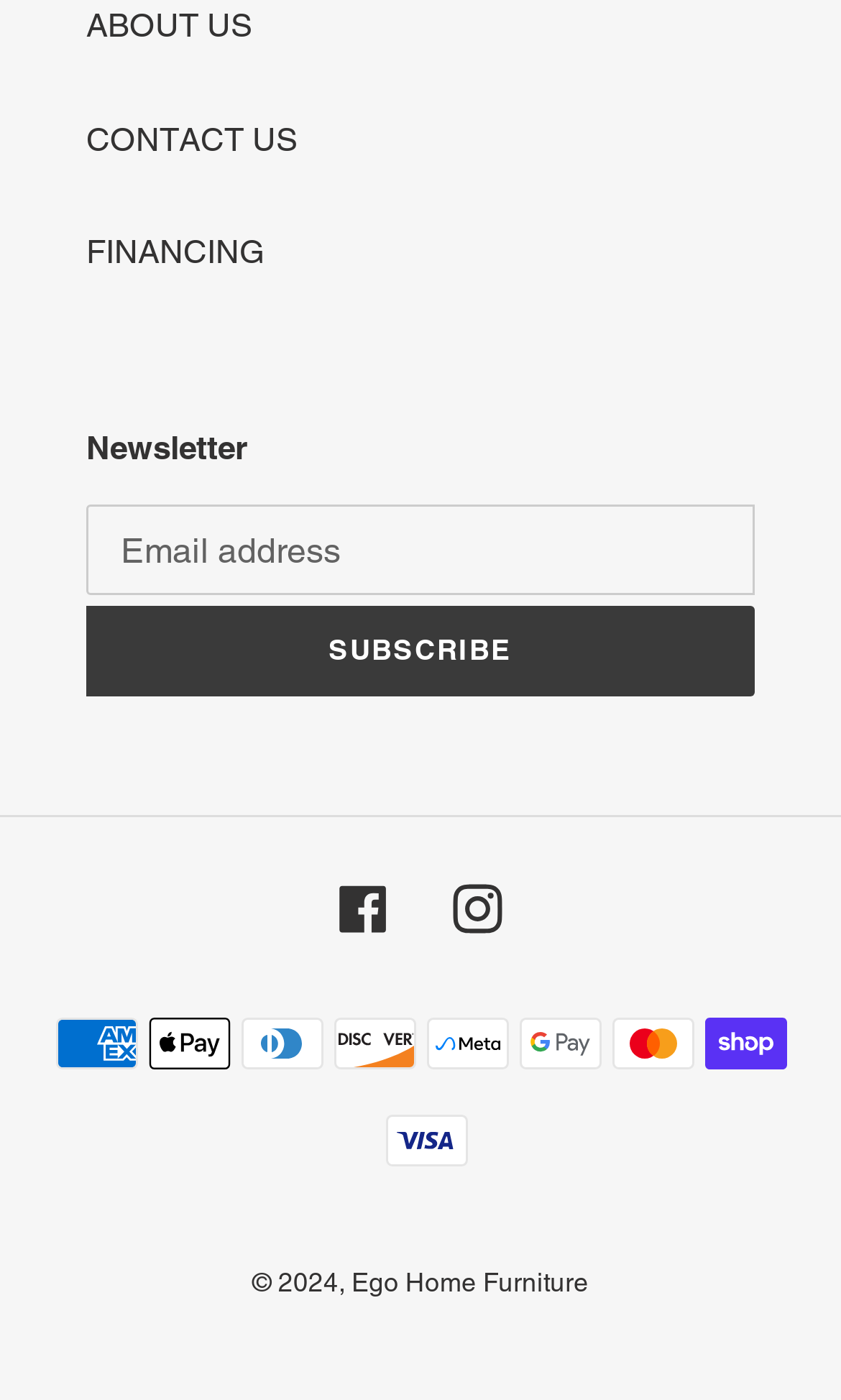Given the element description Login, identify the bounding box coordinates for the UI element on the webpage screenshot. The format should be (top-left x, top-left y, bottom-right x, bottom-right y), with values between 0 and 1.

None